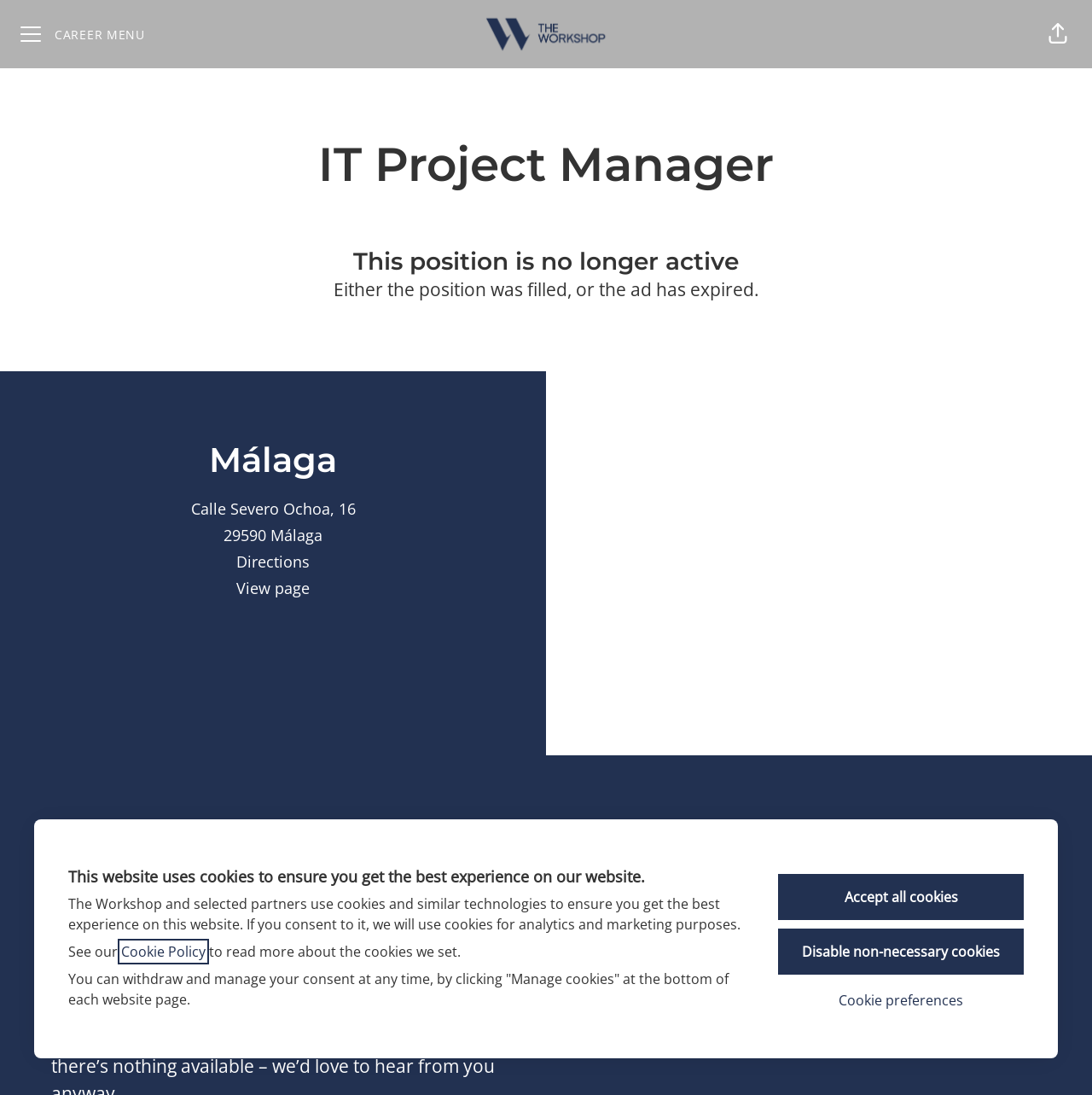What is the address of the job location?
Look at the image and provide a short answer using one word or a phrase.

Calle Severo Ochoa, 16